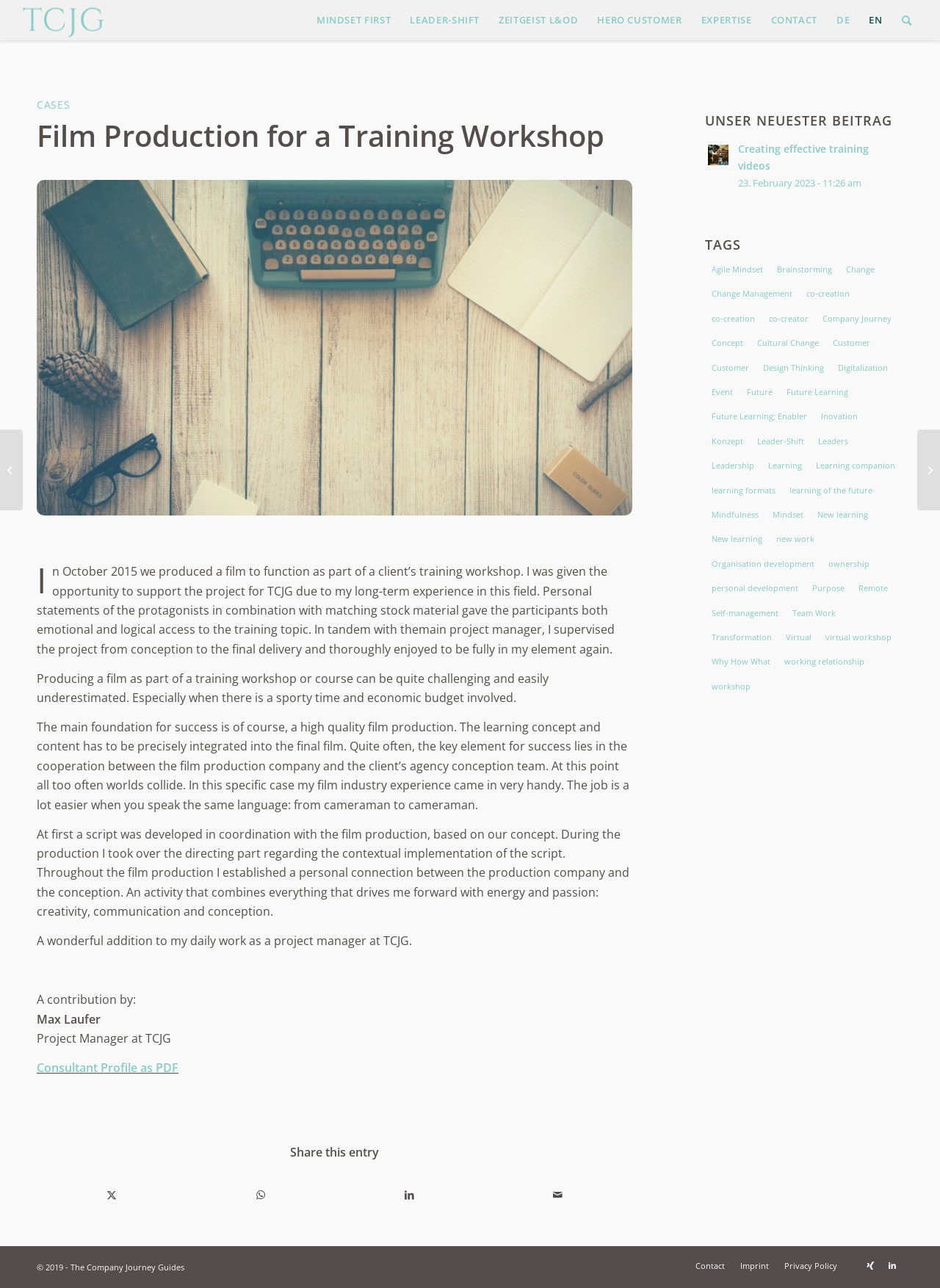Please identify the bounding box coordinates of the clickable area that will fulfill the following instruction: "View the tags related to Agile Mindset". The coordinates should be in the format of four float numbers between 0 and 1, i.e., [left, top, right, bottom].

[0.75, 0.2, 0.819, 0.219]